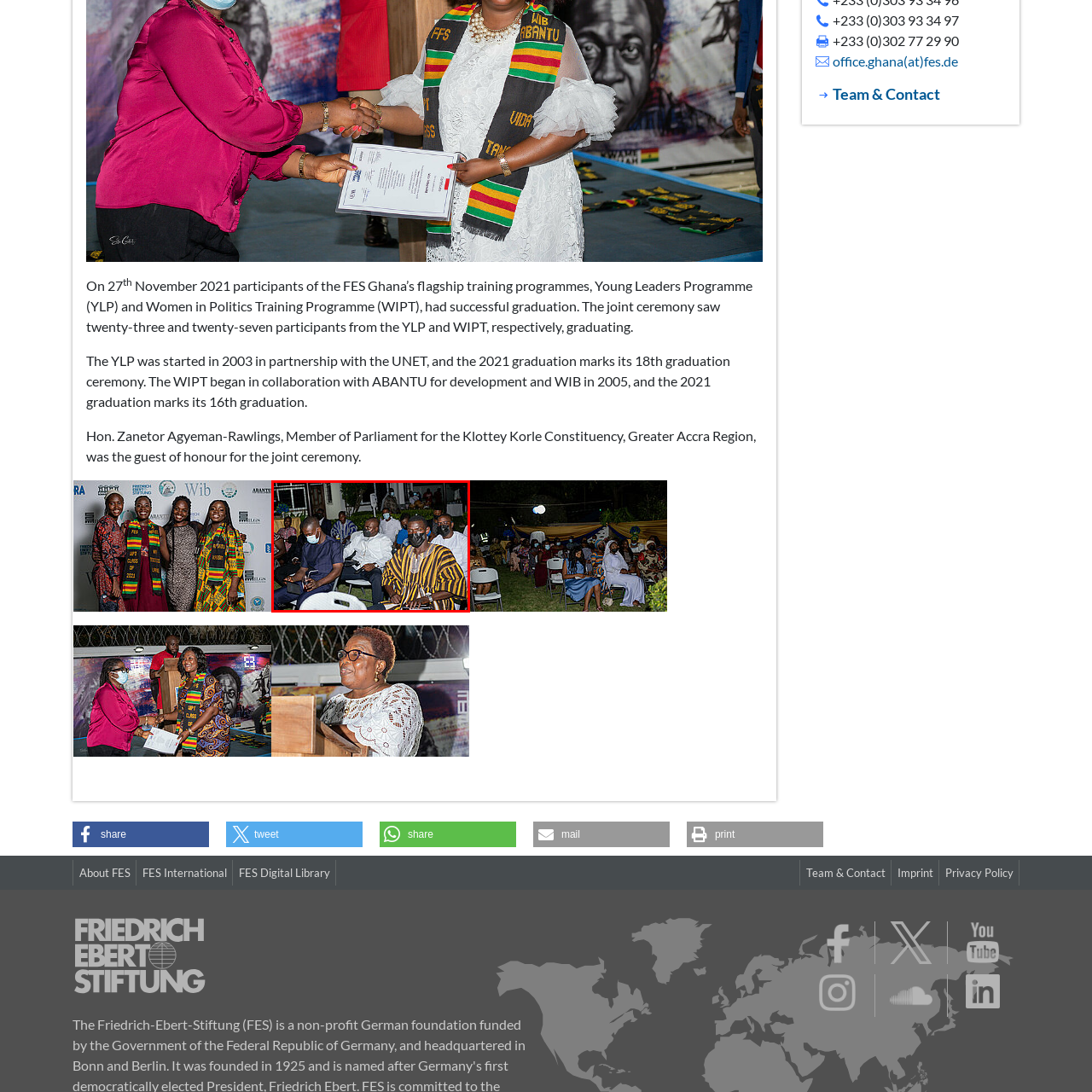Thoroughly describe the contents of the image enclosed in the red rectangle.

The image captures a moment from a graduation ceremony held on November 27, 2021, for participants of the Young Leaders Programme (YLP) and the Women in Politics Training Programme (WIPT) in Ghana. Attendees, dressed in formal attire and wearing masks, reflect the occasion's significance as they gather in a well-decorated outdoor venue. The atmosphere showcases a blend of anticipation and celebration, with guests seated in rows, highlighting their engagement in the event. This gathering marks a notable milestone in the 18th and 16th graduation ceremonies of the YLP and WIPT, respectively, celebrating the achievements of young leaders committed to making impactful changes in their communities.